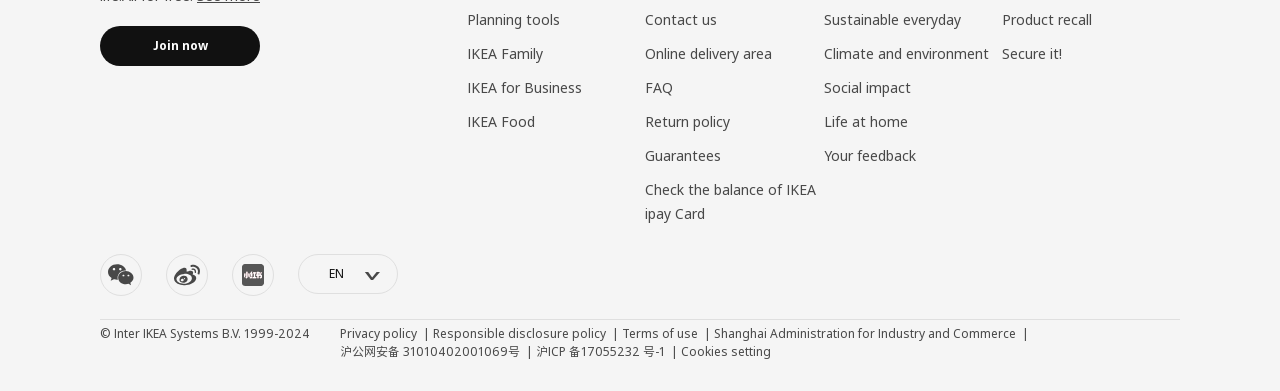How many social media links are there at the bottom?
Refer to the image and provide a concise answer in one word or phrase.

3